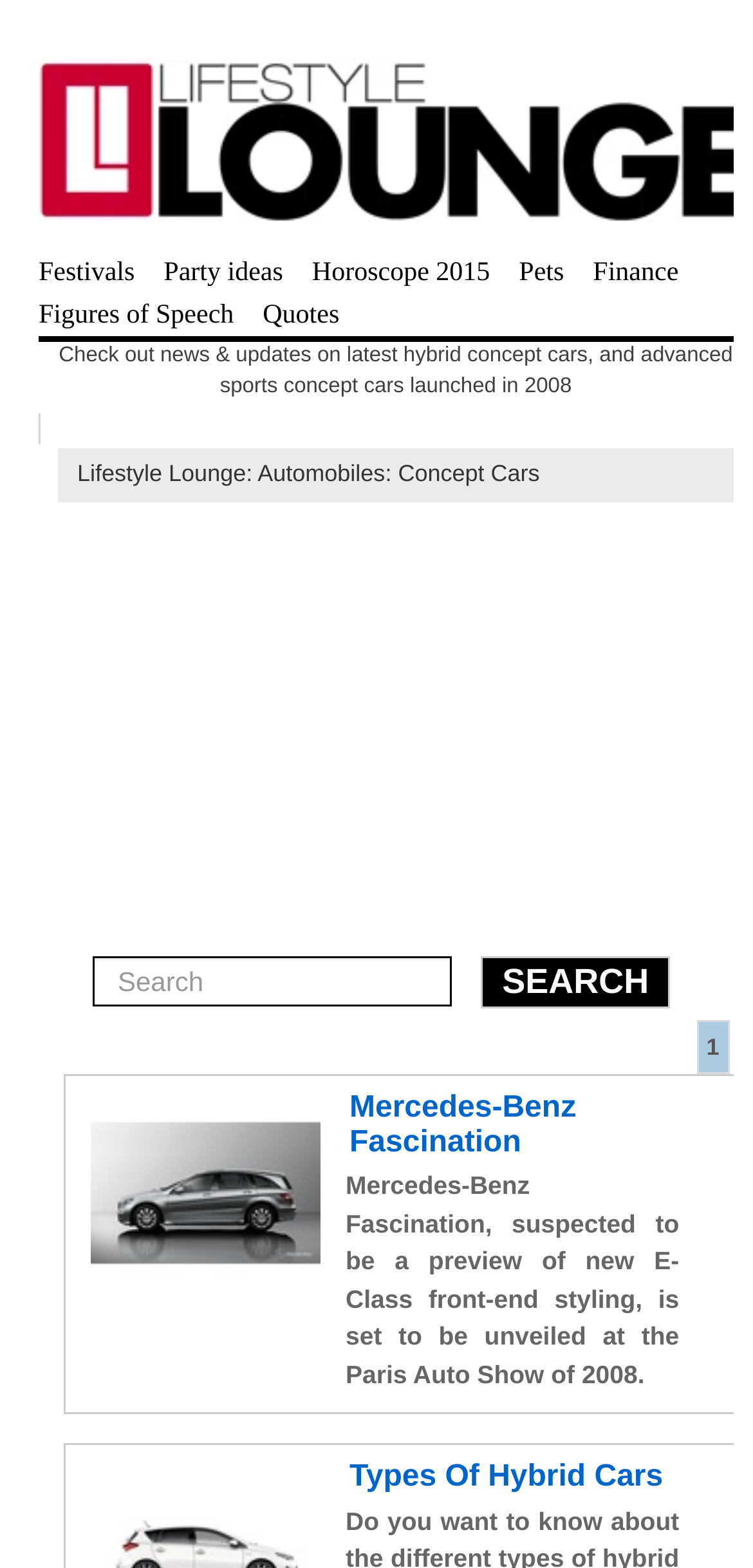Answer this question in one word or a short phrase: Where is the Mercedes-Benz Fascination set to be unveiled?

Paris Auto Show